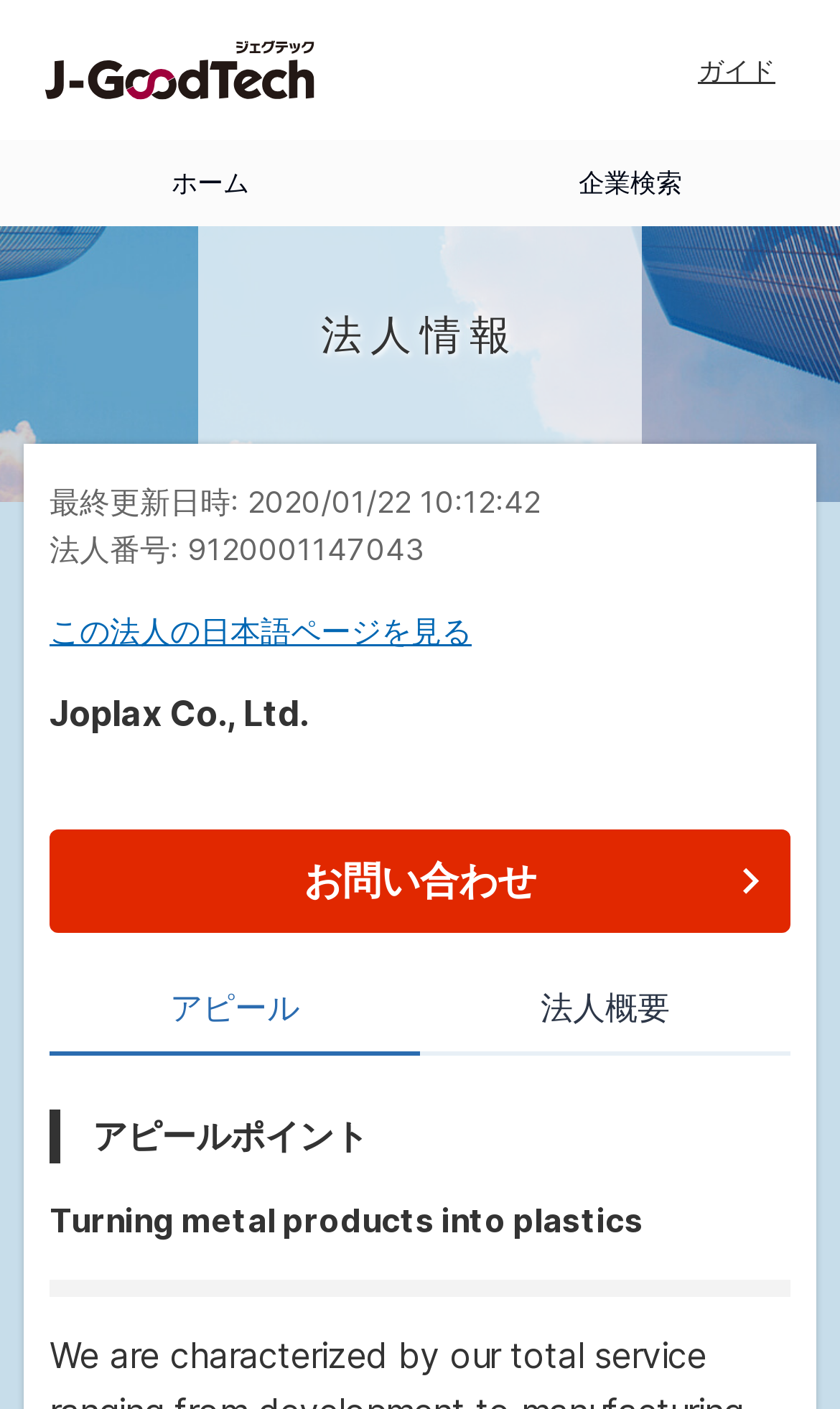Provide a thorough summary of the webpage.

This webpage is the corporate appeal page of Joplax Co., Ltd. At the top left, there is a link and an image, which is likely the company's logo. On the top right, there are three links: "ガイド" (Guide), "ホーム" (Home), and "企業検索" (Company Search).

Below the top navigation, there is a heading "法人情報" (Corporate Information) that spans across the page. Under this heading, there are several sections of text, including "最終更新日時" (Last Update Date and Time), "法人番号" (Corporate Number), and other details about the company.

To the right of the corporate information, there is a link "この法人の日本語ページを見る" (View this company's Japanese page). Below this link, there is a heading "Joplax Co., Ltd." that takes up most of the page width.

Further down, there is a button "お問い合わせ" (Inquiry) with an image on the right side. Below the button, there are two lines of text: "アピール" (Appeal) and "法人概要" (Corporate Overview).

The next section is headed by "アピールポイント" (Appeal Point), followed by a paragraph of text that describes the company's mission, "Turning metal products into plastics". Finally, there is an empty heading at the bottom of the page.